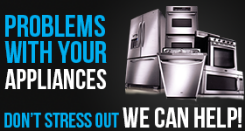What type of appliances are shown in the image?
Using the information from the image, give a concise answer in one word or a short phrase.

Kitchen appliances